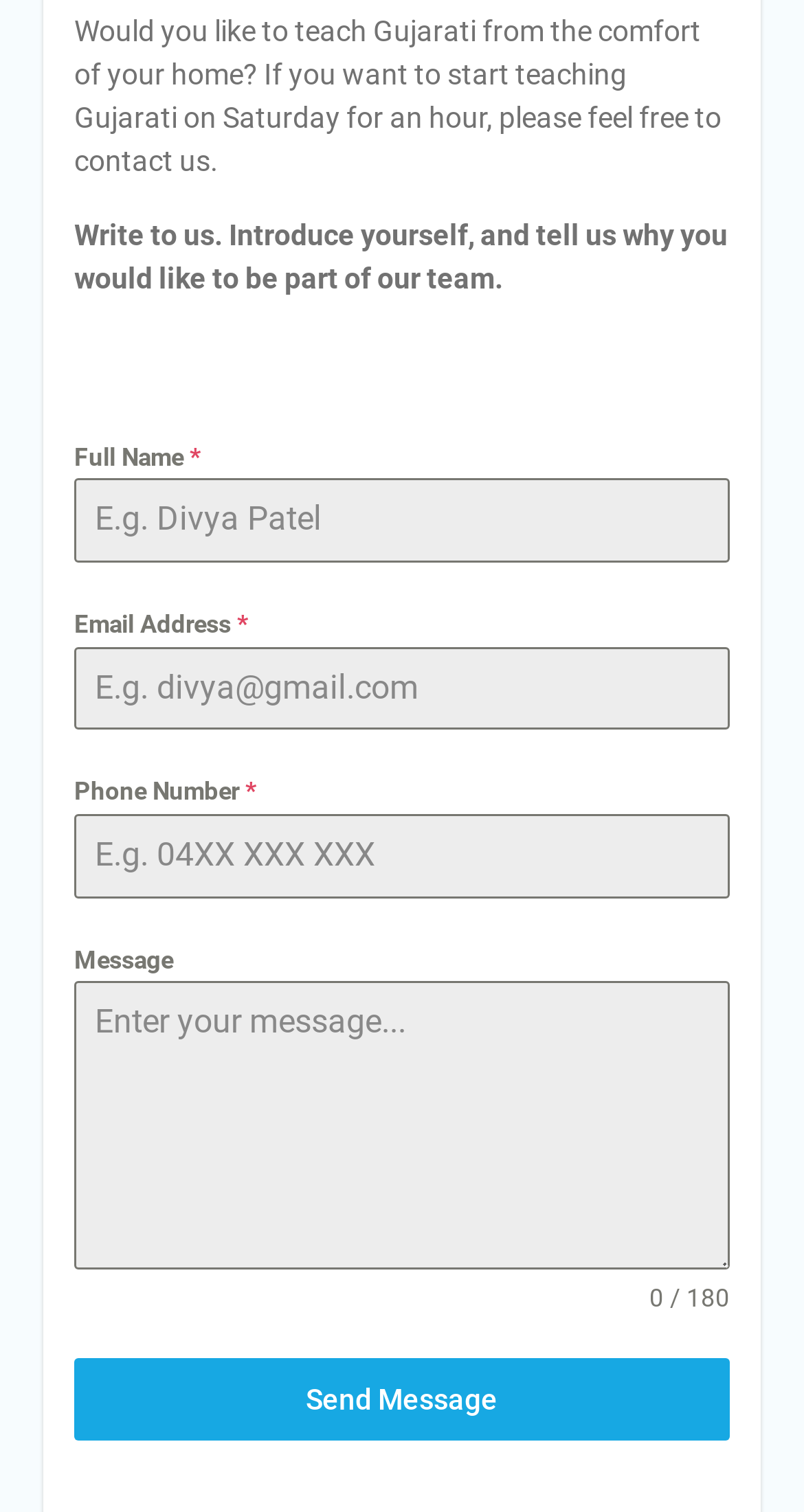Give a one-word or short phrase answer to the question: 
What information is required to contact the team?

Full Name, Email, Phone Number